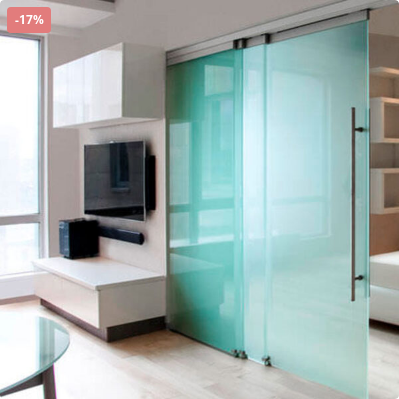What is the shape of the table in the foreground? Please answer the question using a single word or phrase based on the image.

Round